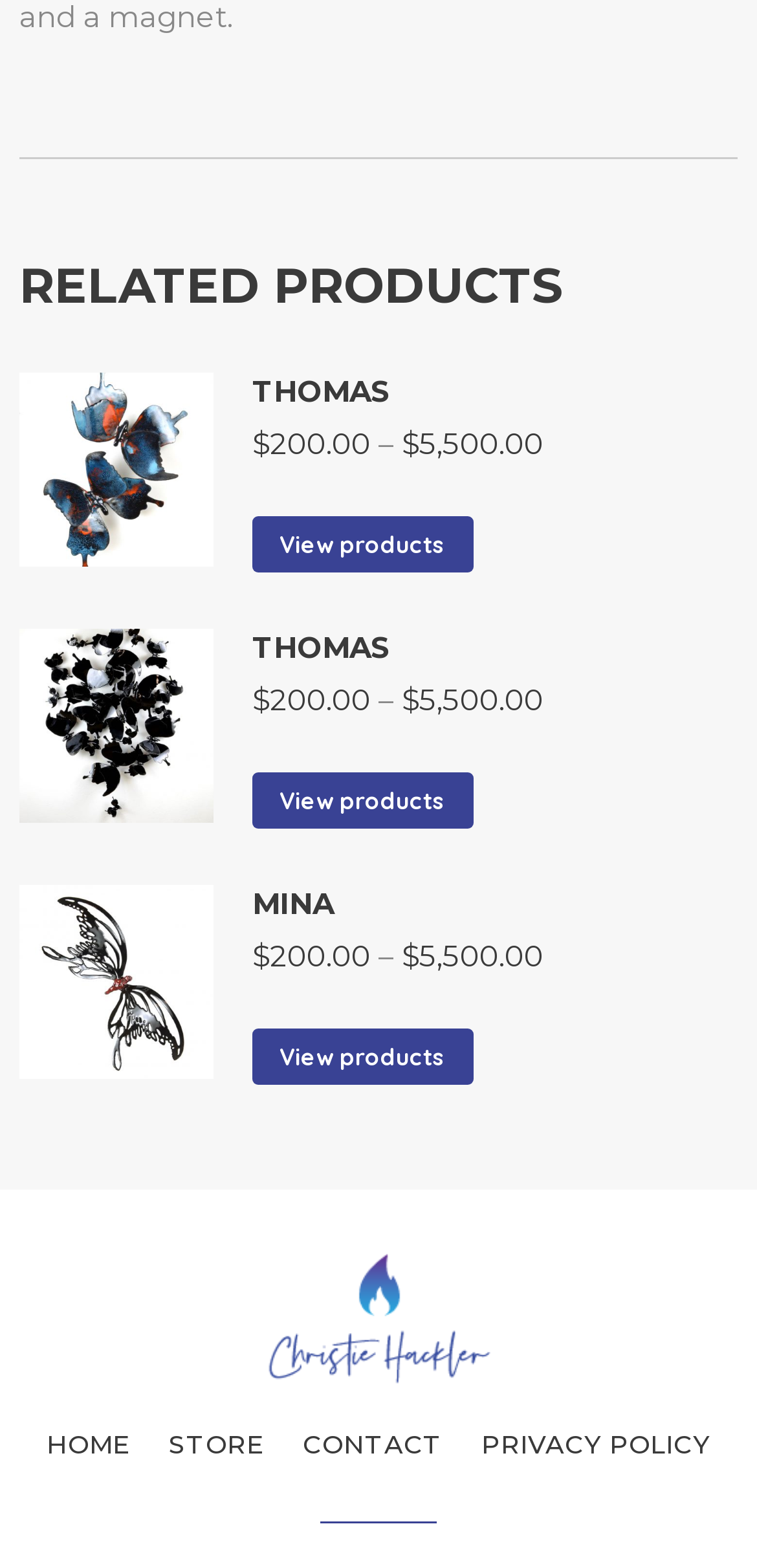How many products are listed?
Please provide a comprehensive answer based on the contents of the image.

There are three products listed on the webpage, each with an image, product name, and price range. The products are 'Thomas Butterflies Color Turquoise - Christie Hackler', 'Thomas Butterflies Group, Christie Hackler', and 'MINA BUTTERFLIES Color Black with Red Body, Chrisite Hackler'.